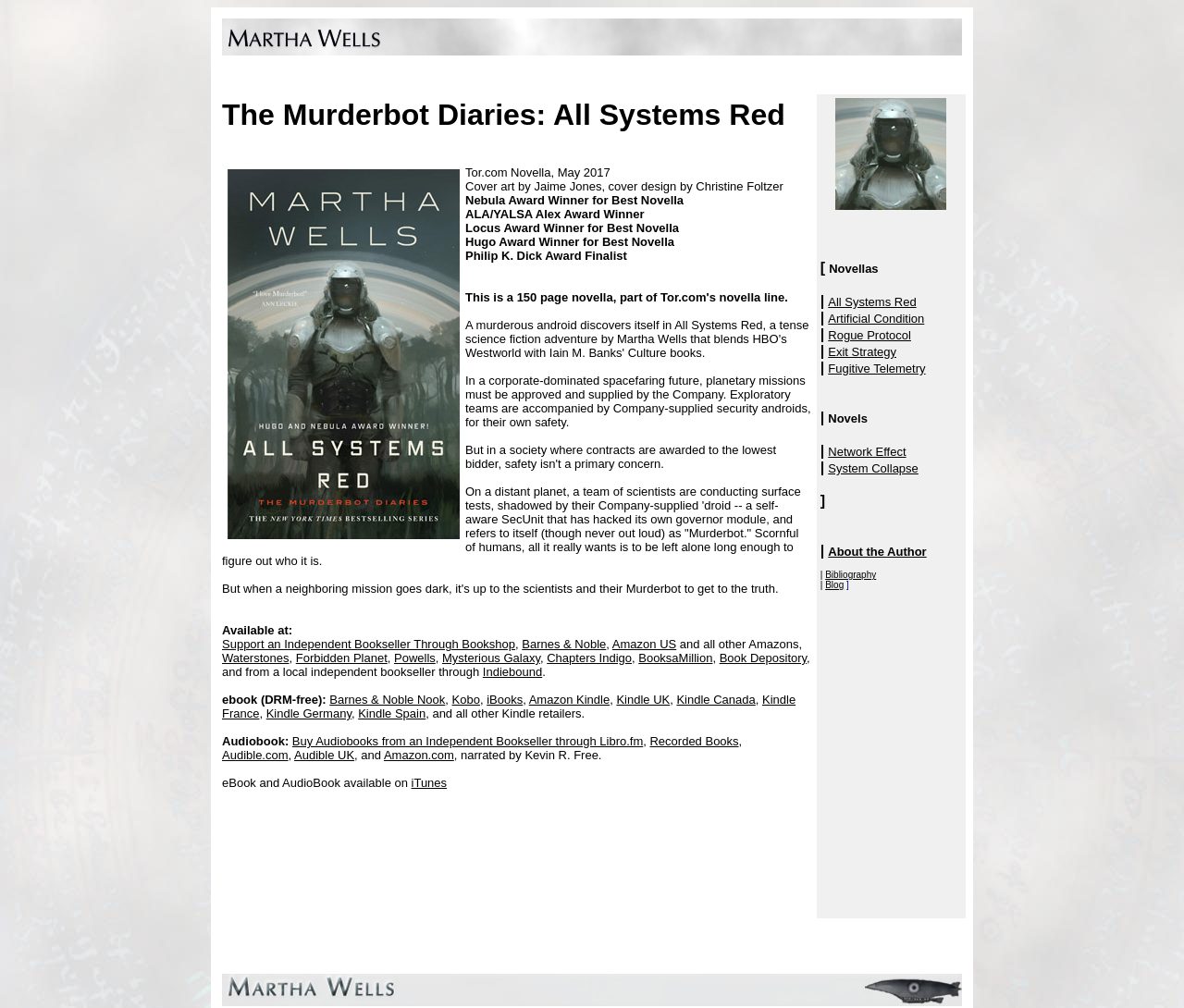Locate the bounding box coordinates of the segment that needs to be clicked to meet this instruction: "Check out the blog".

[0.697, 0.565, 0.74, 0.575]